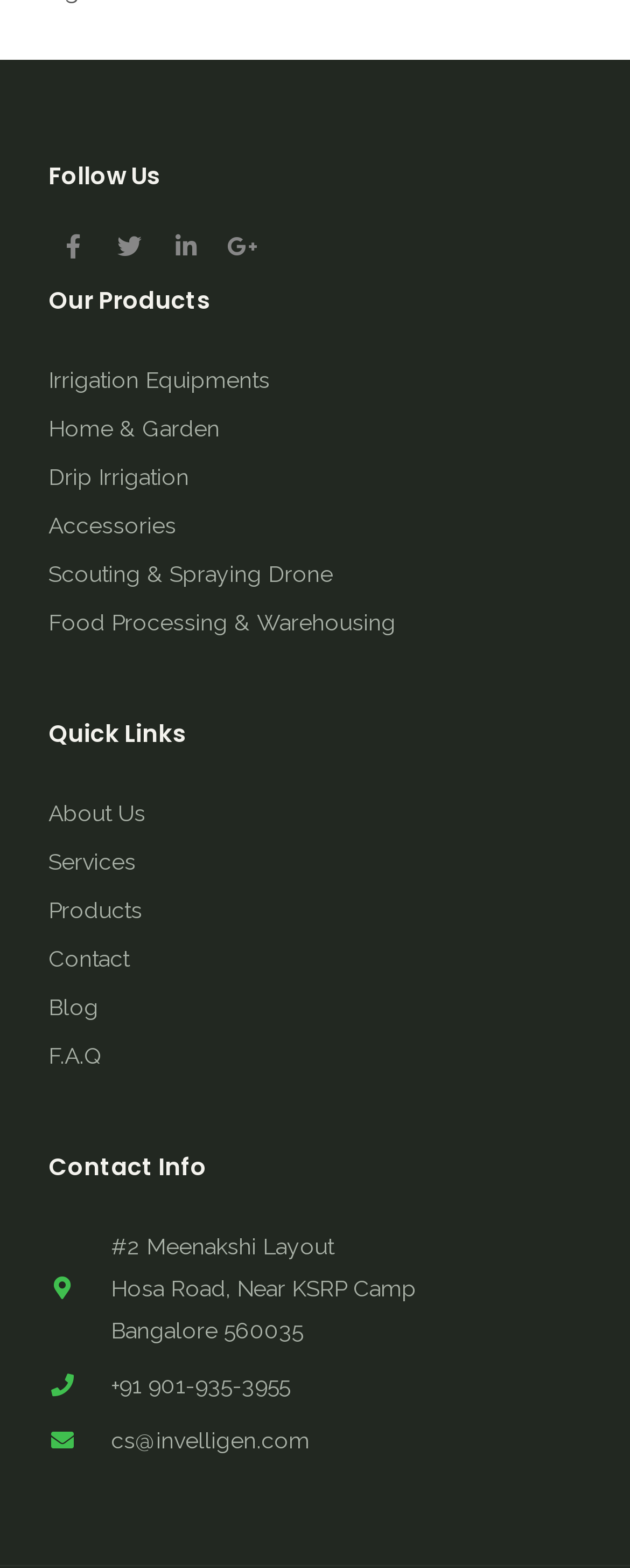Please give the bounding box coordinates of the area that should be clicked to fulfill the following instruction: "Check F.A.Q". The coordinates should be in the format of four float numbers from 0 to 1, i.e., [left, top, right, bottom].

[0.077, 0.66, 0.923, 0.687]